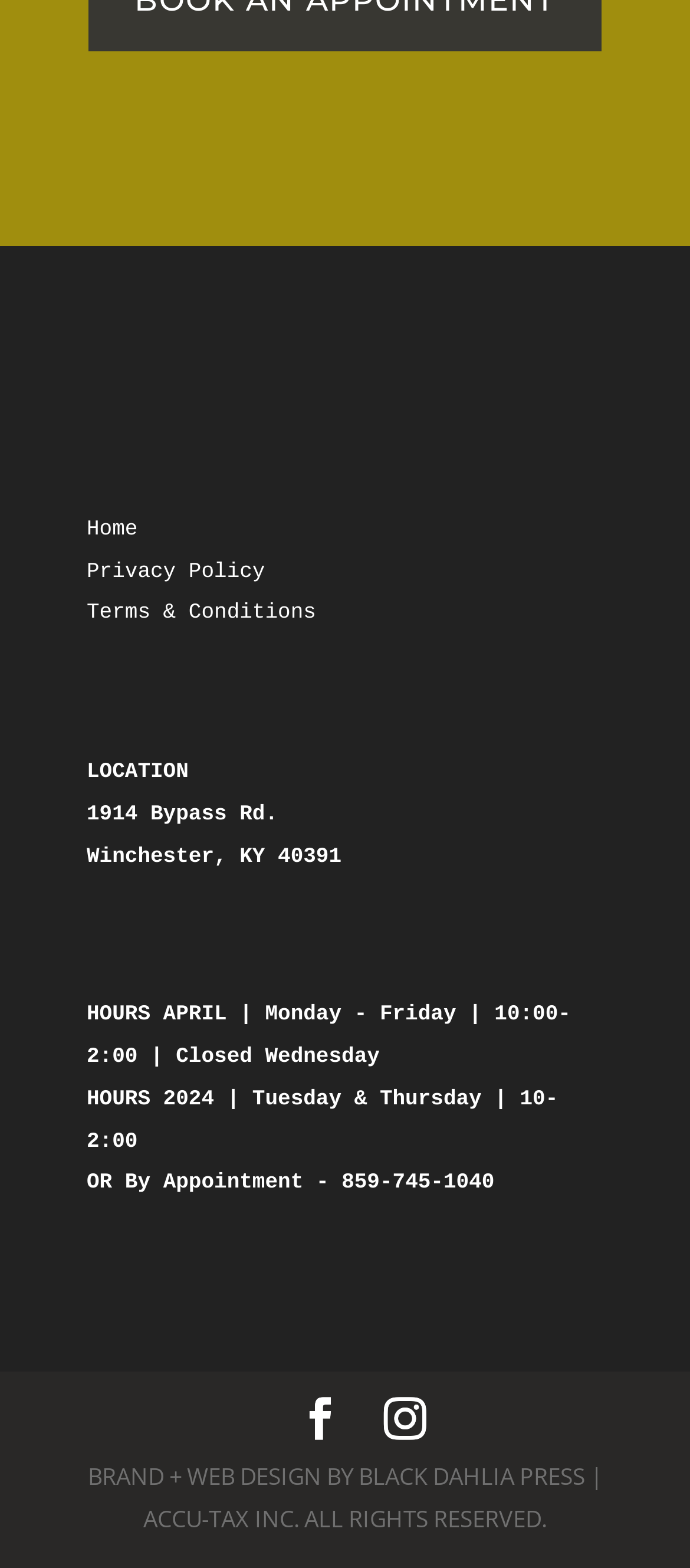Find and provide the bounding box coordinates for the UI element described with: "By Appointment".

[0.181, 0.747, 0.44, 0.762]